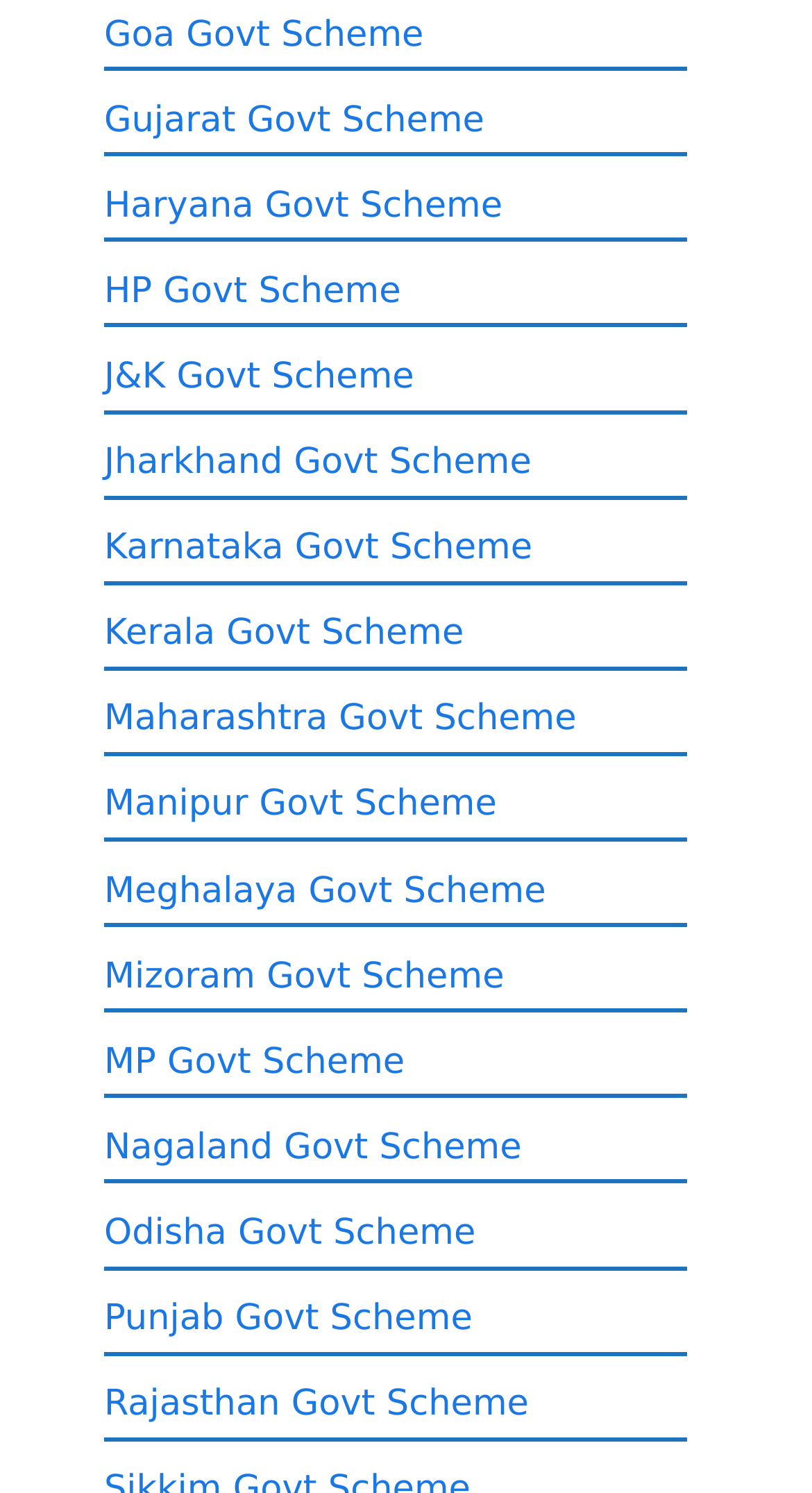Find the bounding box coordinates of the element's region that should be clicked in order to follow the given instruction: "Discover J&K Govt Scheme". The coordinates should consist of four float numbers between 0 and 1, i.e., [left, top, right, bottom].

[0.128, 0.239, 0.51, 0.266]